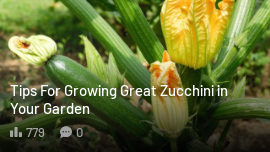How many people have viewed the image?
Answer the question with a single word or phrase derived from the image.

779